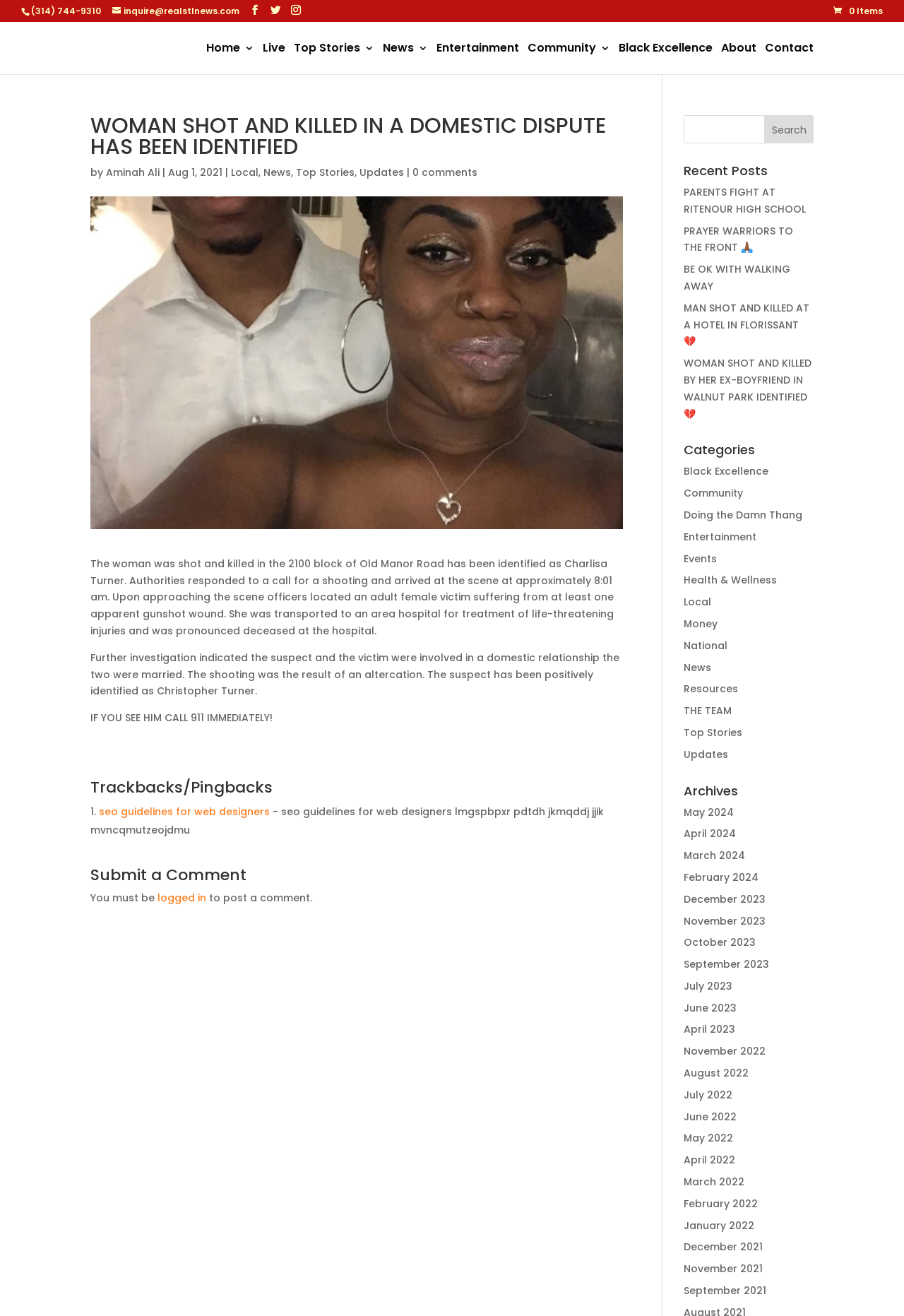Pinpoint the bounding box coordinates of the area that should be clicked to complete the following instruction: "Search for something". The coordinates must be given as four float numbers between 0 and 1, i.e., [left, top, right, bottom].

[0.756, 0.087, 0.9, 0.109]